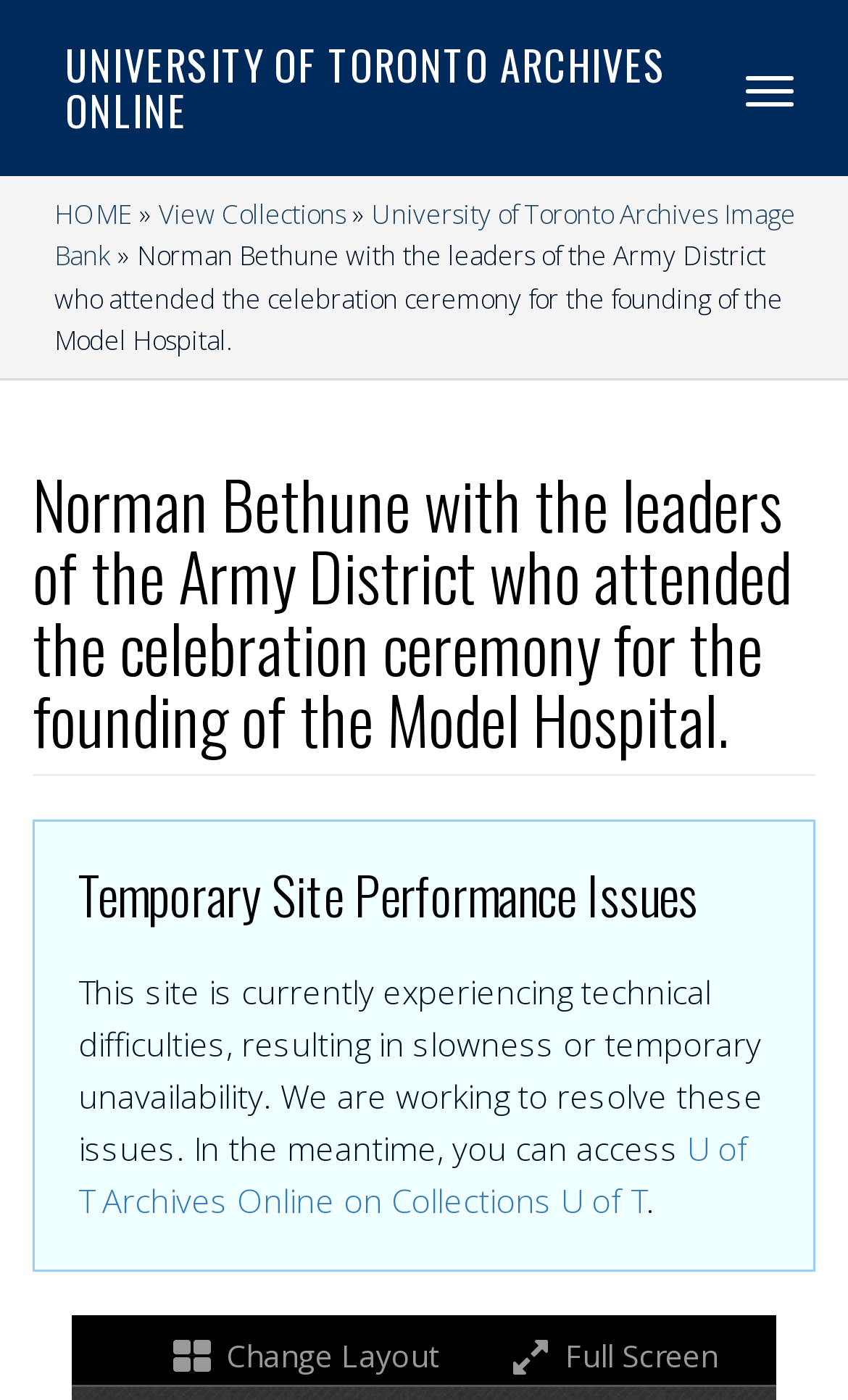Identify the bounding box for the UI element described as: "Full Screen". The coordinates should be four float numbers between 0 and 1, i.e., [left, top, right, bottom].

[0.595, 0.954, 0.846, 0.984]